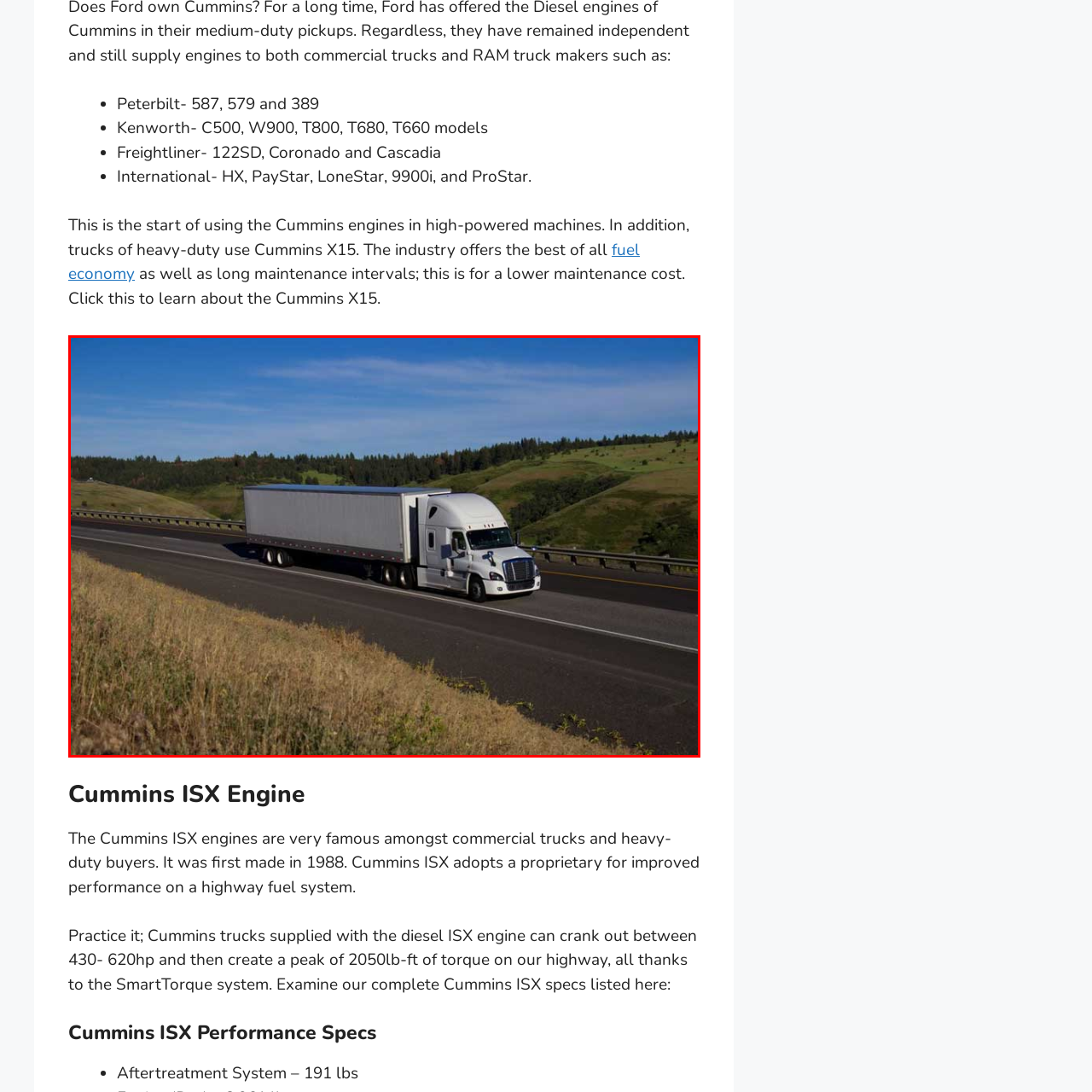What is the primary purpose of this truck?
Concentrate on the part of the image that is enclosed by the red bounding box and provide a detailed response to the question.

The caption highlights the freedom and reliability that trucking provides in the transportation industry, suggesting that the primary purpose of this truck is to transport goods or materials.